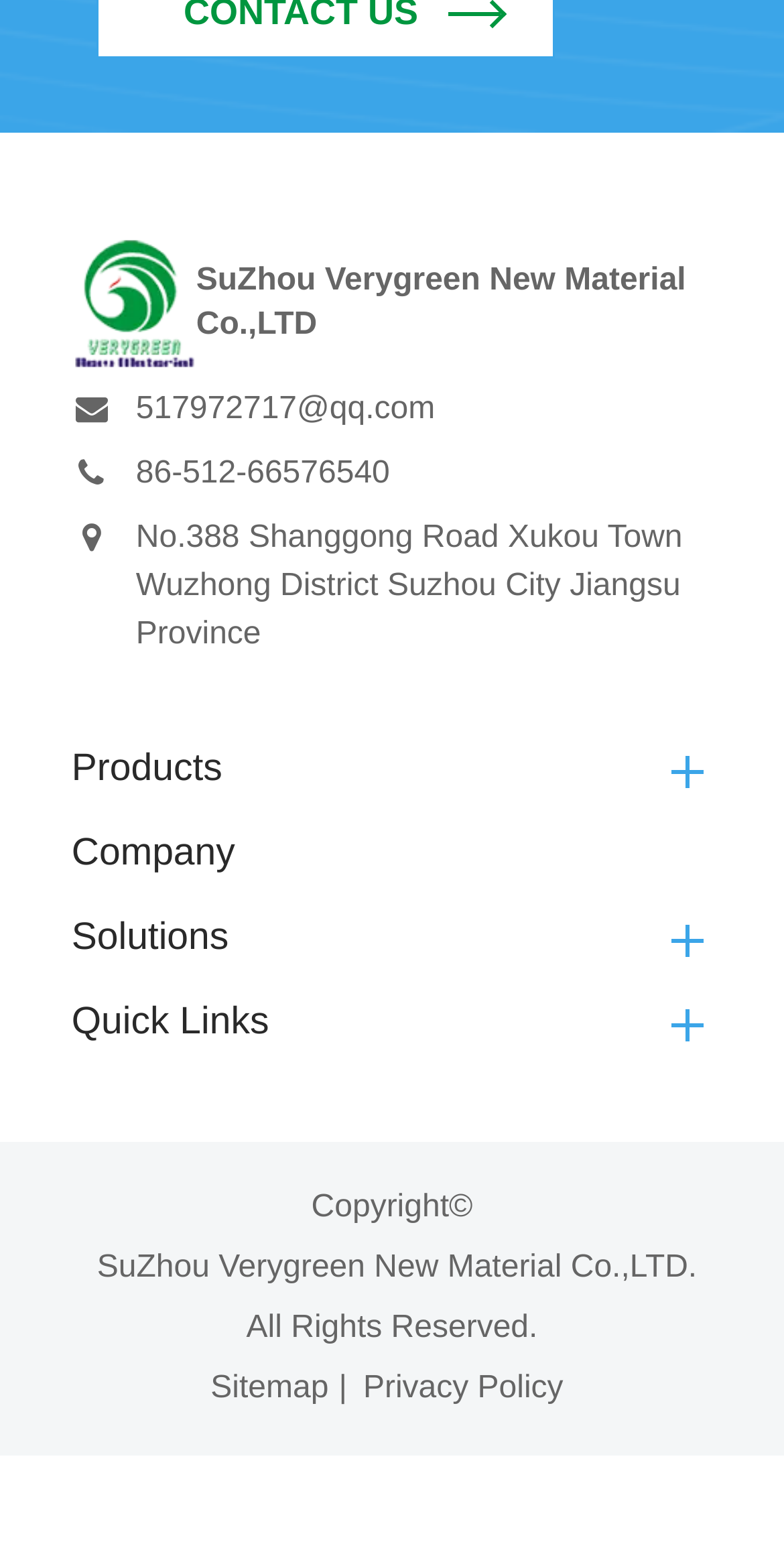Determine the bounding box coordinates of the element that should be clicked to execute the following command: "check company solutions".

[0.091, 0.593, 0.909, 0.622]